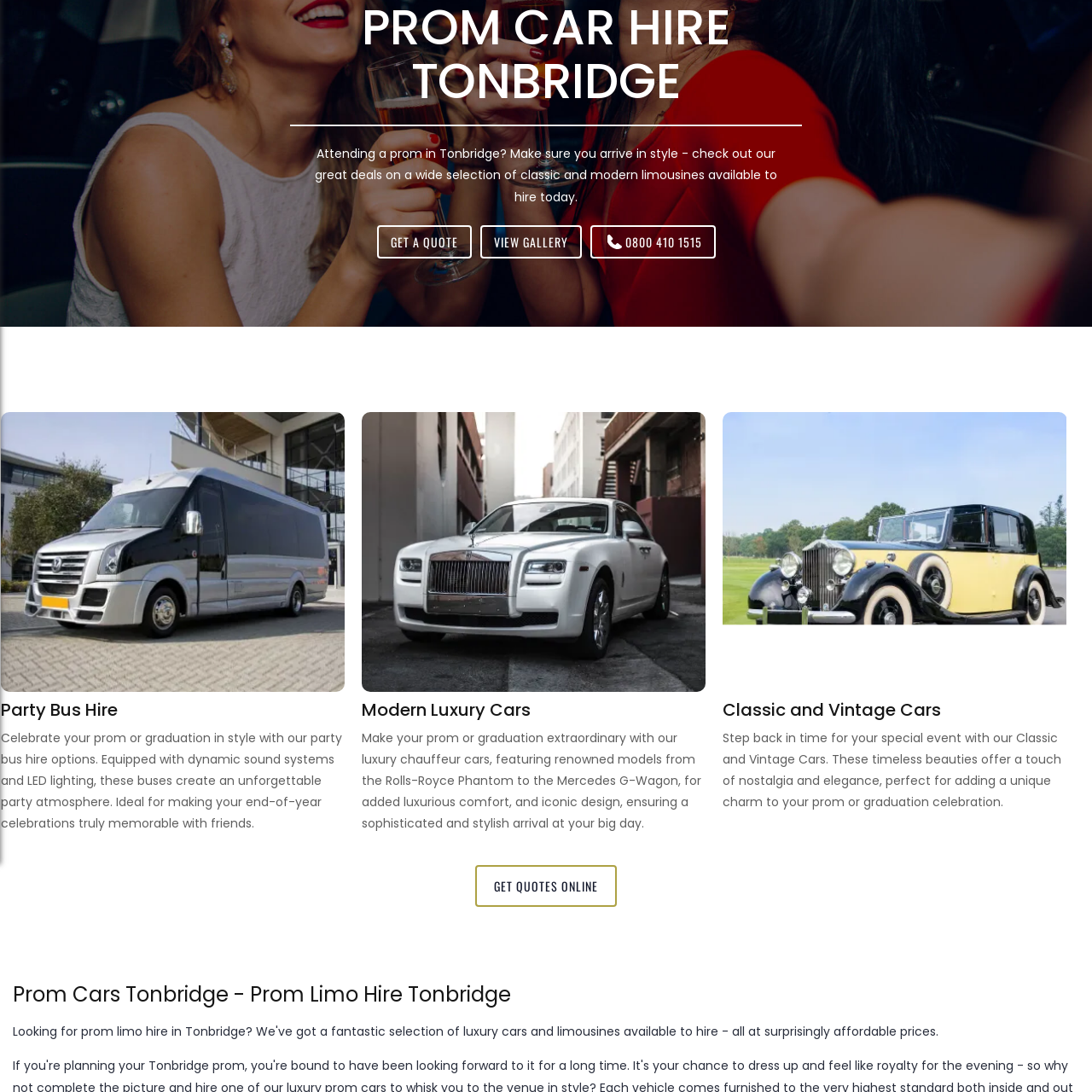What is the goal of the vehicle hire service?
Please analyze the image within the red bounding box and offer a comprehensive answer to the question.

The service aims to provide an extraordinary and stylish arrival for clients, ensuring that their special event is unforgettable, and that they make a lasting impression with a remarkable vehicle that complements the excitement of their big day.